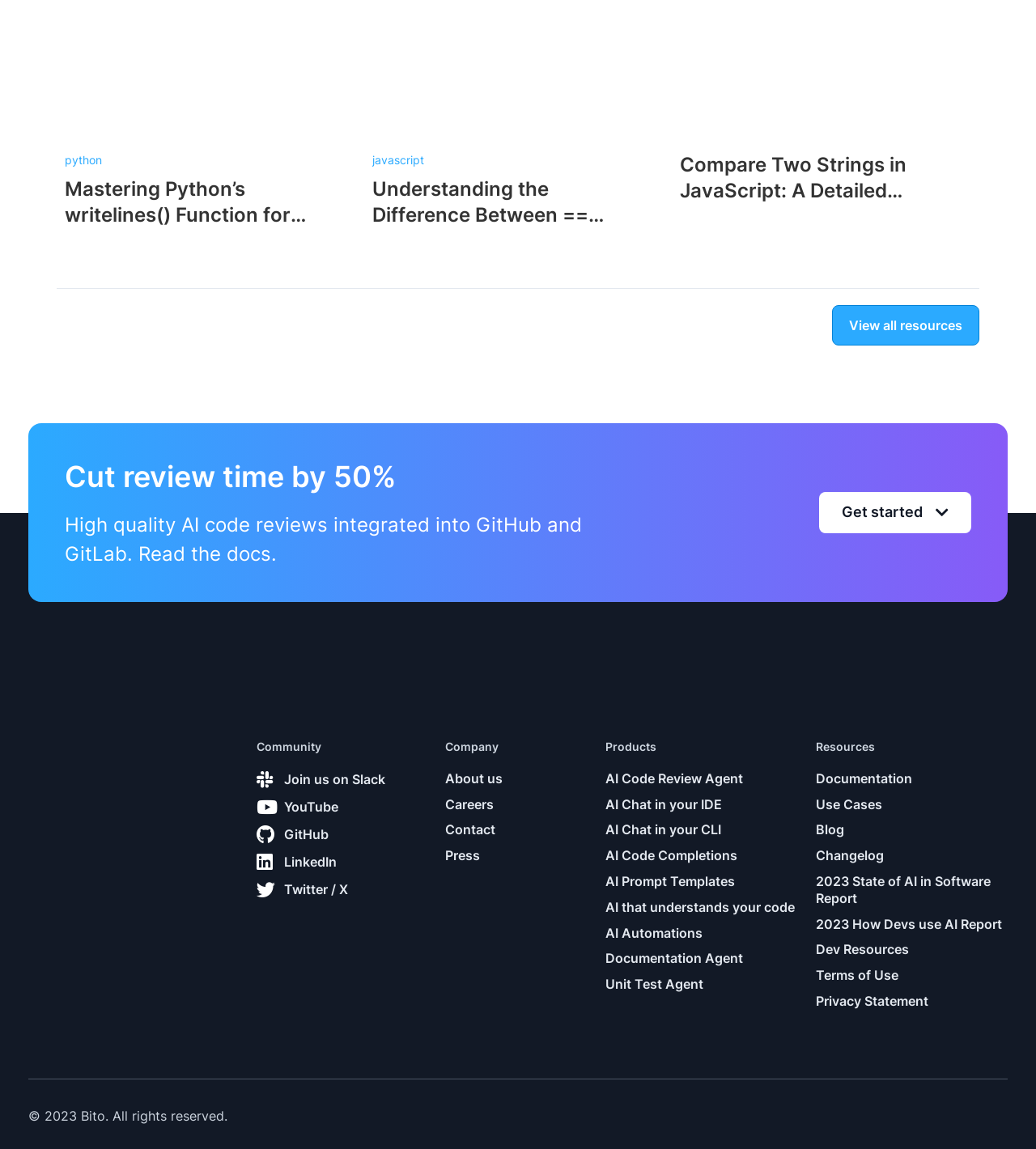What is the company name behind the webpage?
Please provide a comprehensive answer based on the visual information in the image.

The company name 'Bito' is mentioned in the copyright notice at the bottom of the webpage, indicating that Bito is the company responsible for the webpage and its content.